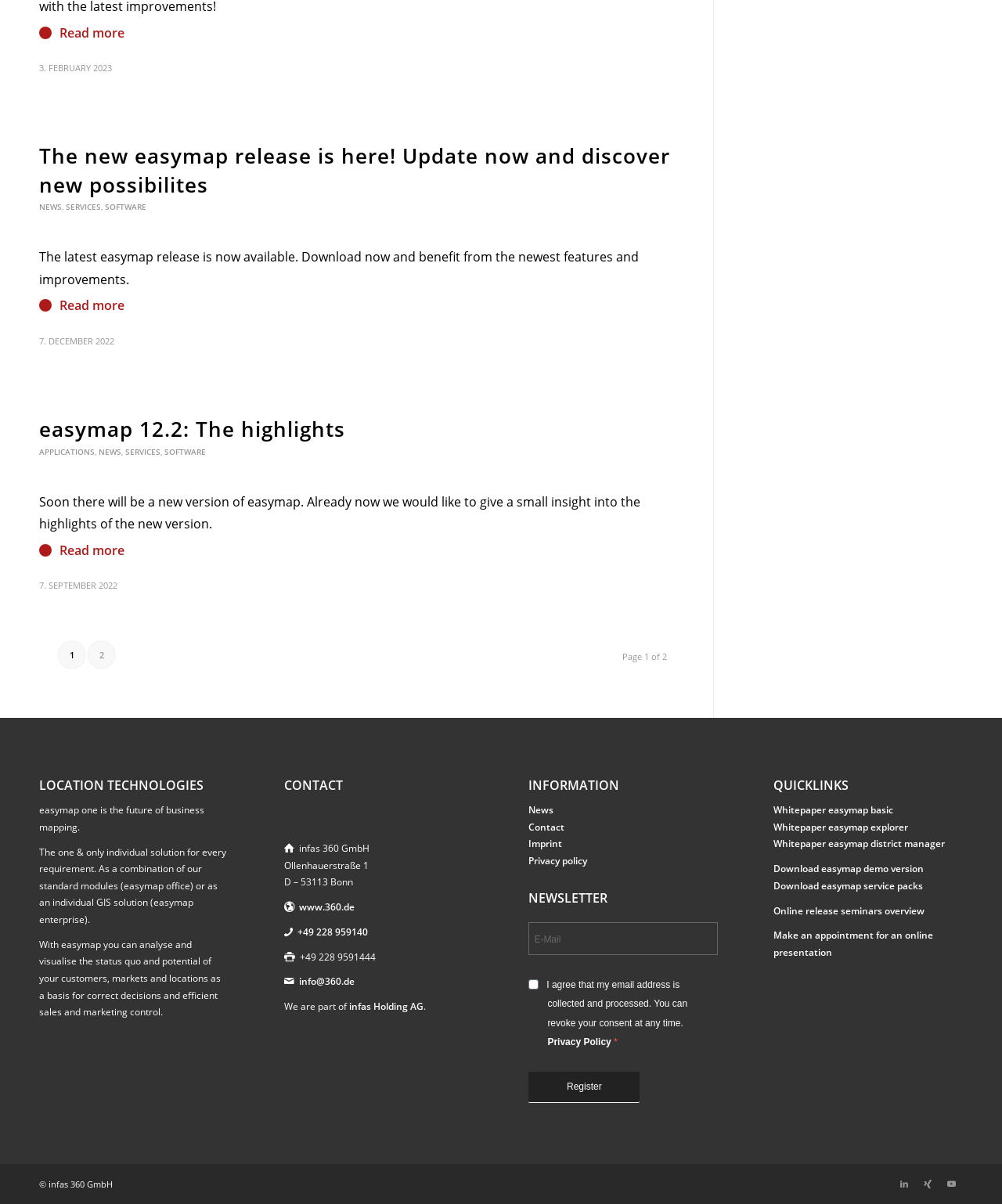What is the purpose of the 'Contact' link?
Based on the visual information, provide a detailed and comprehensive answer.

The 'Contact' link is located at the bottom of the webpage, and it is likely to be used for users to get in touch with the company, possibly to request more information or to provide feedback.